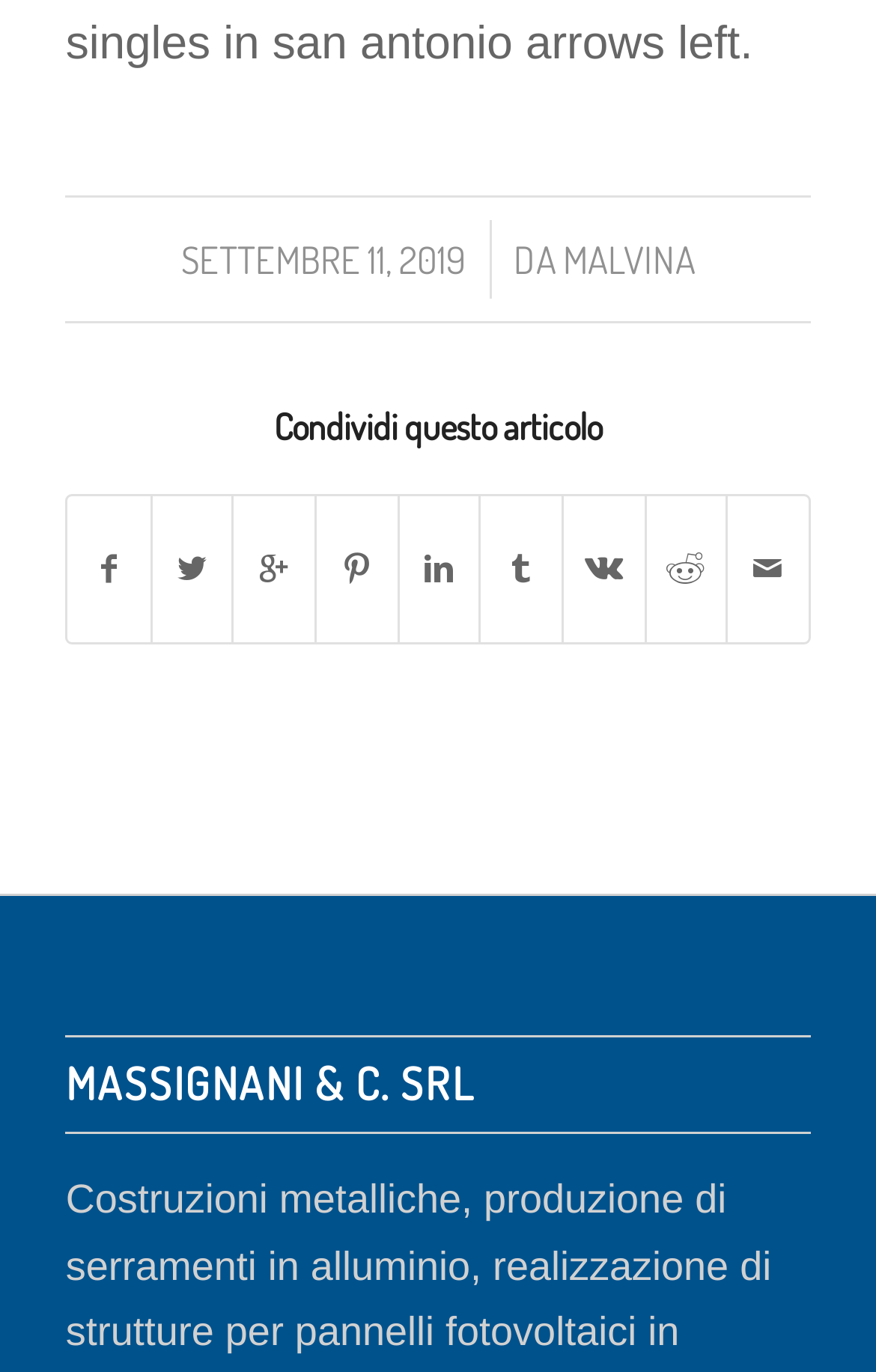Please identify the bounding box coordinates of the element I should click to complete this instruction: 'Click on the 'MALVINA' link'. The coordinates should be given as four float numbers between 0 and 1, like this: [left, top, right, bottom].

[0.642, 0.172, 0.794, 0.207]